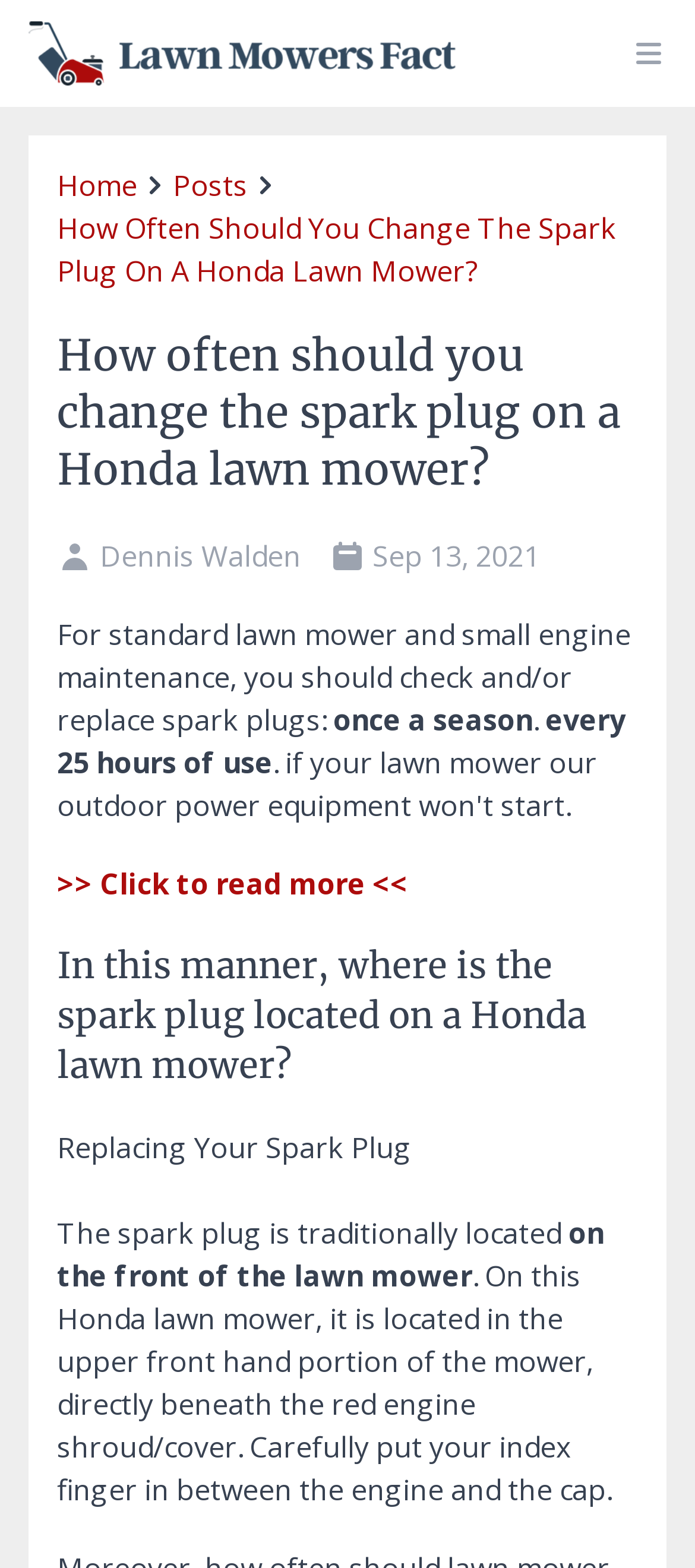What is the purpose of the article?
Please respond to the question with as much detail as possible.

The article appears to be providing guidance on lawn mower maintenance, specifically on how often to change the spark plug on a Honda lawn mower, and where the spark plug is located.